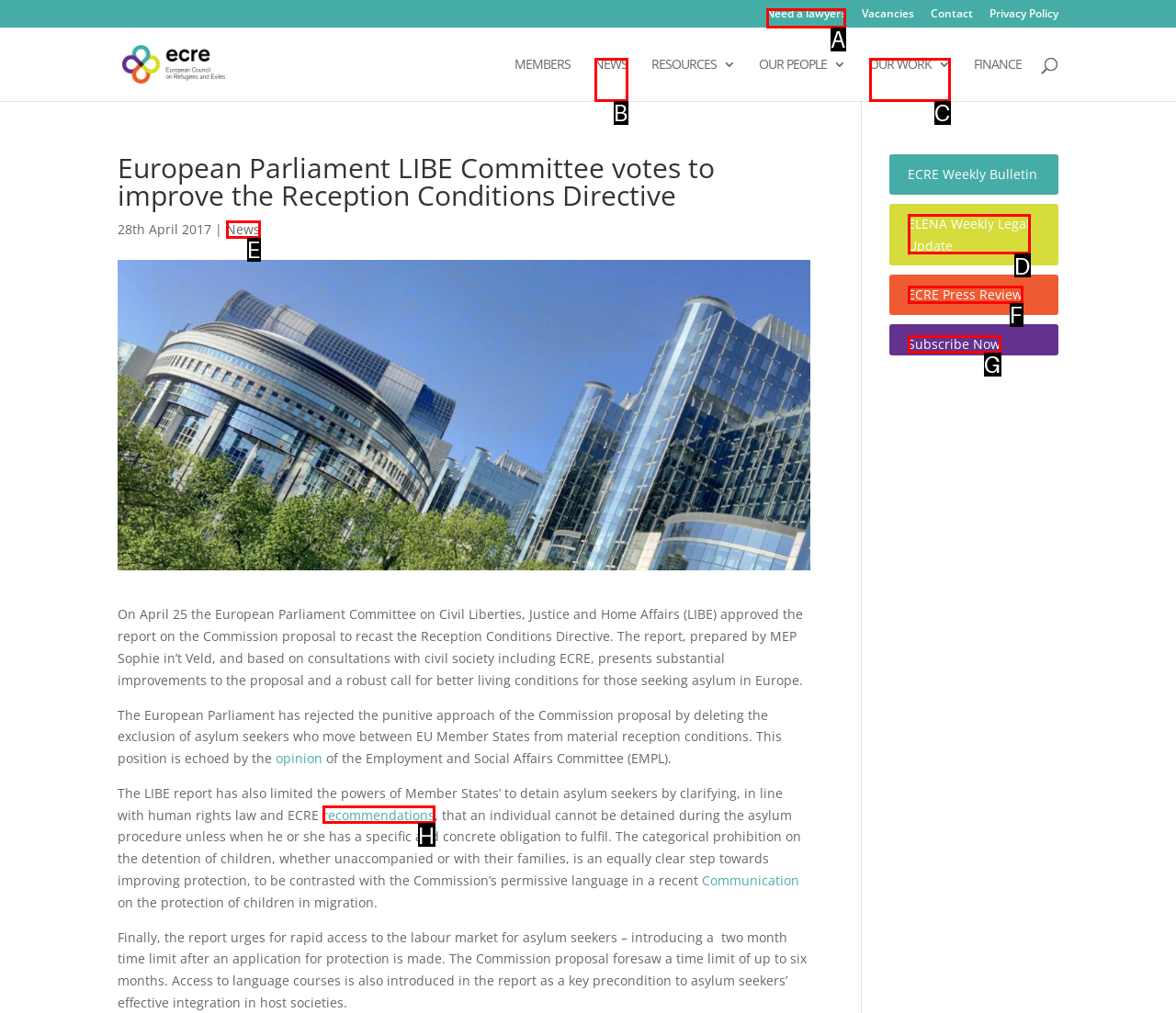Identify the option that corresponds to the given description: ELENA Weekly Legal Update. Reply with the letter of the chosen option directly.

D